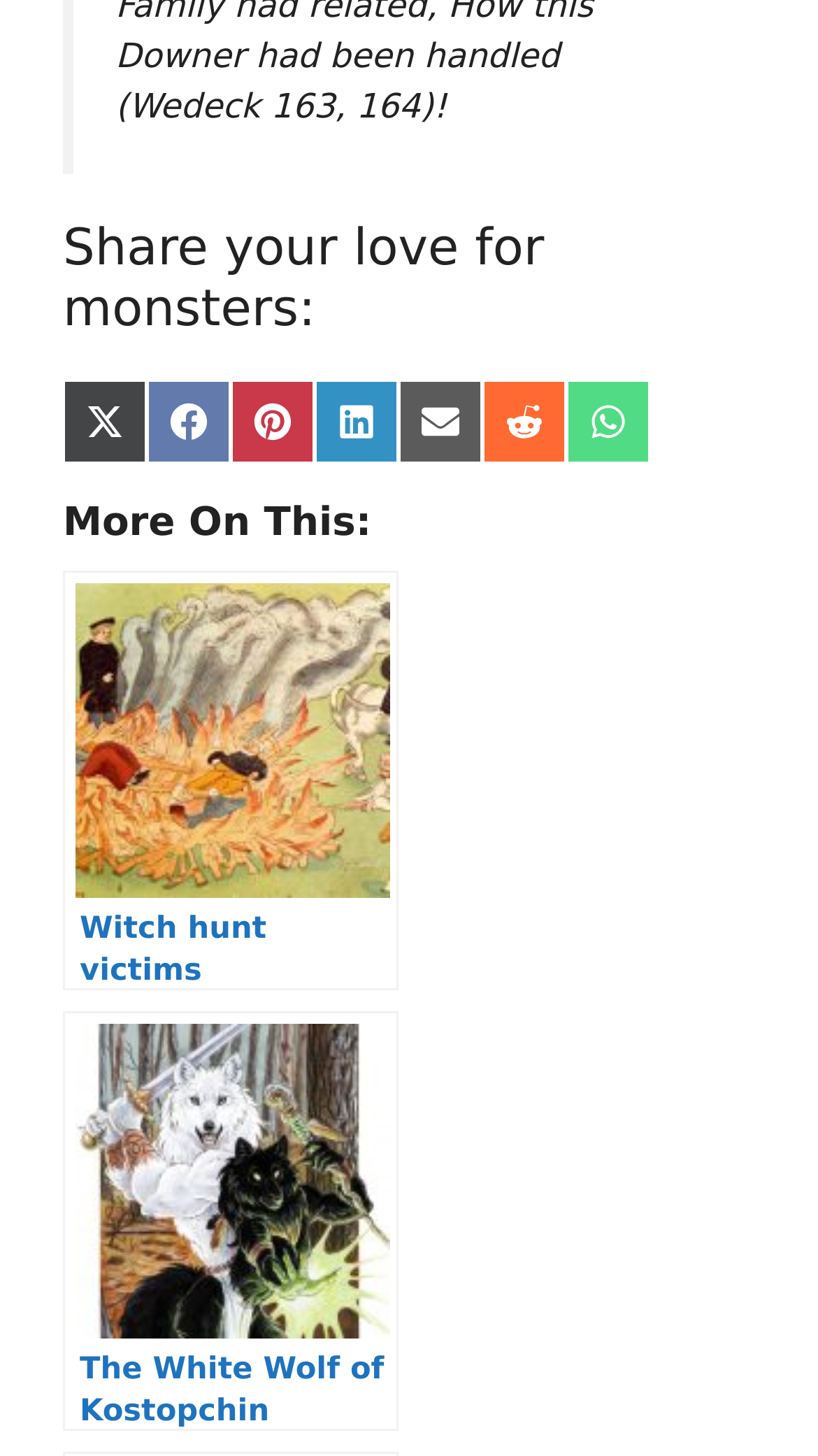Find the bounding box coordinates of the element to click in order to complete this instruction: "Read about Witch hunt victims". The bounding box coordinates must be four float numbers between 0 and 1, denoted as [left, top, right, bottom].

[0.077, 0.392, 0.487, 0.68]